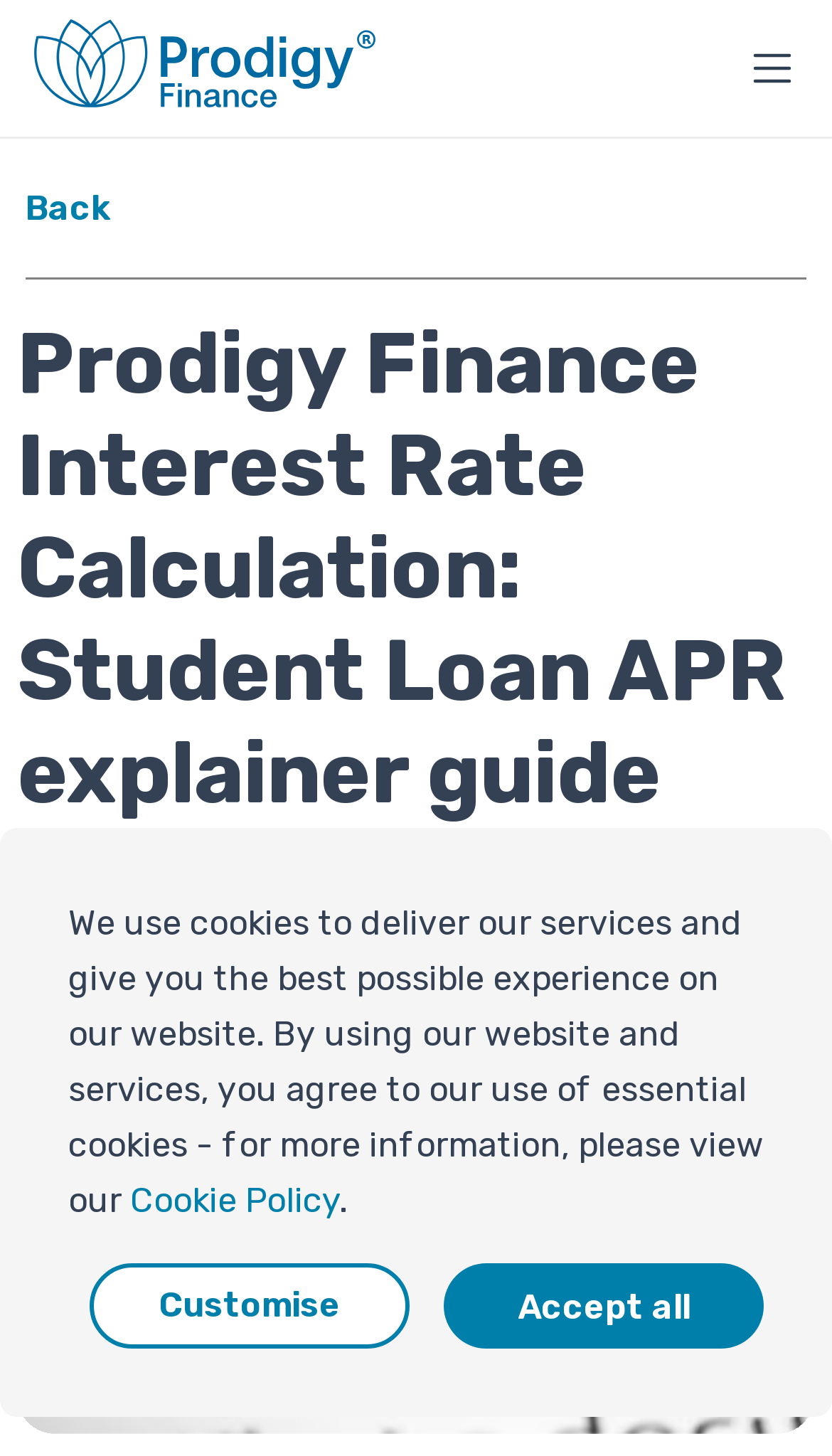Please answer the following question using a single word or phrase: 
How many minutes does it take to read the article?

6